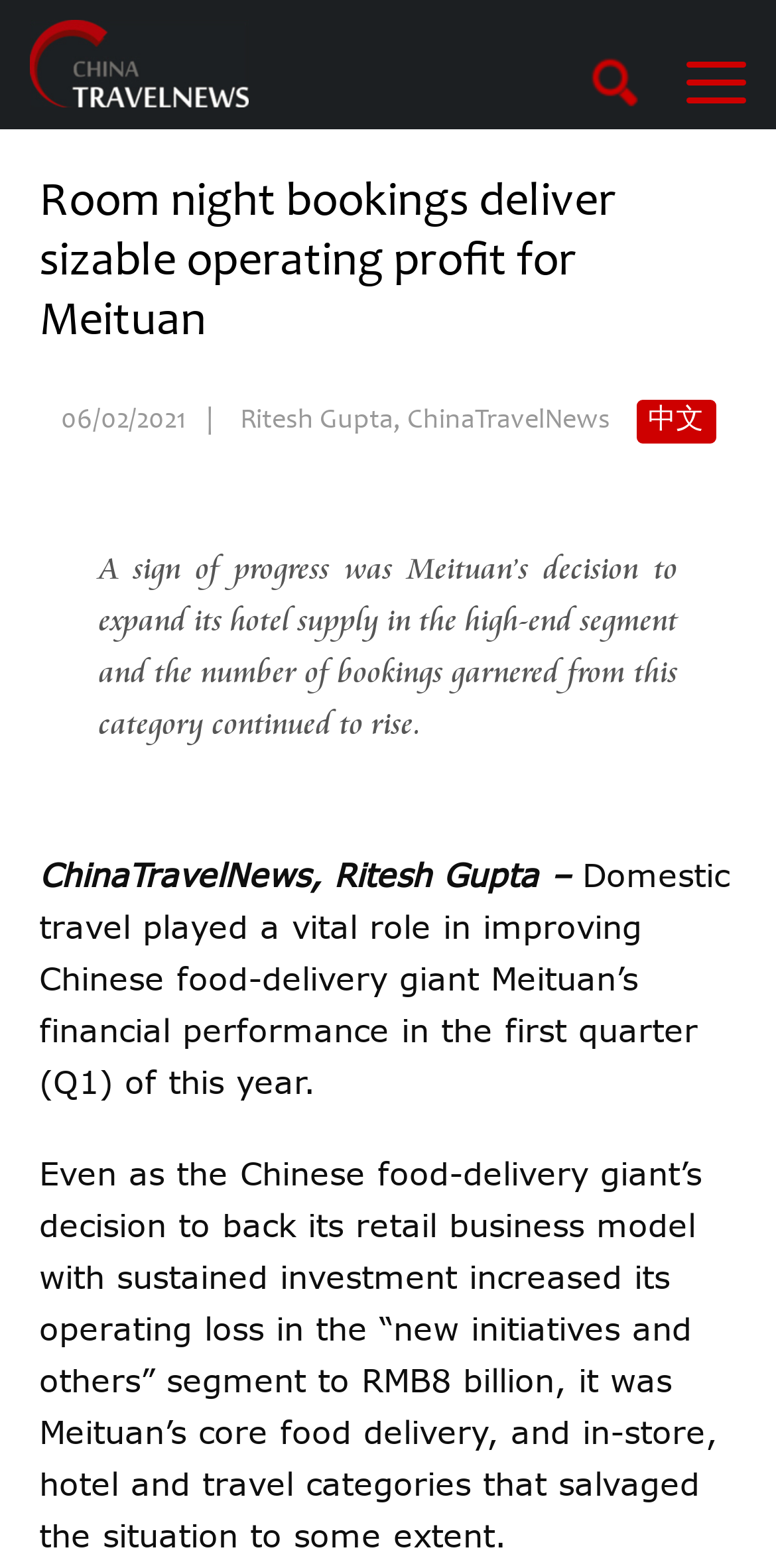Please give a succinct answer using a single word or phrase:
What is the operating loss of Meituan’s retail business model?

RMB8 billion